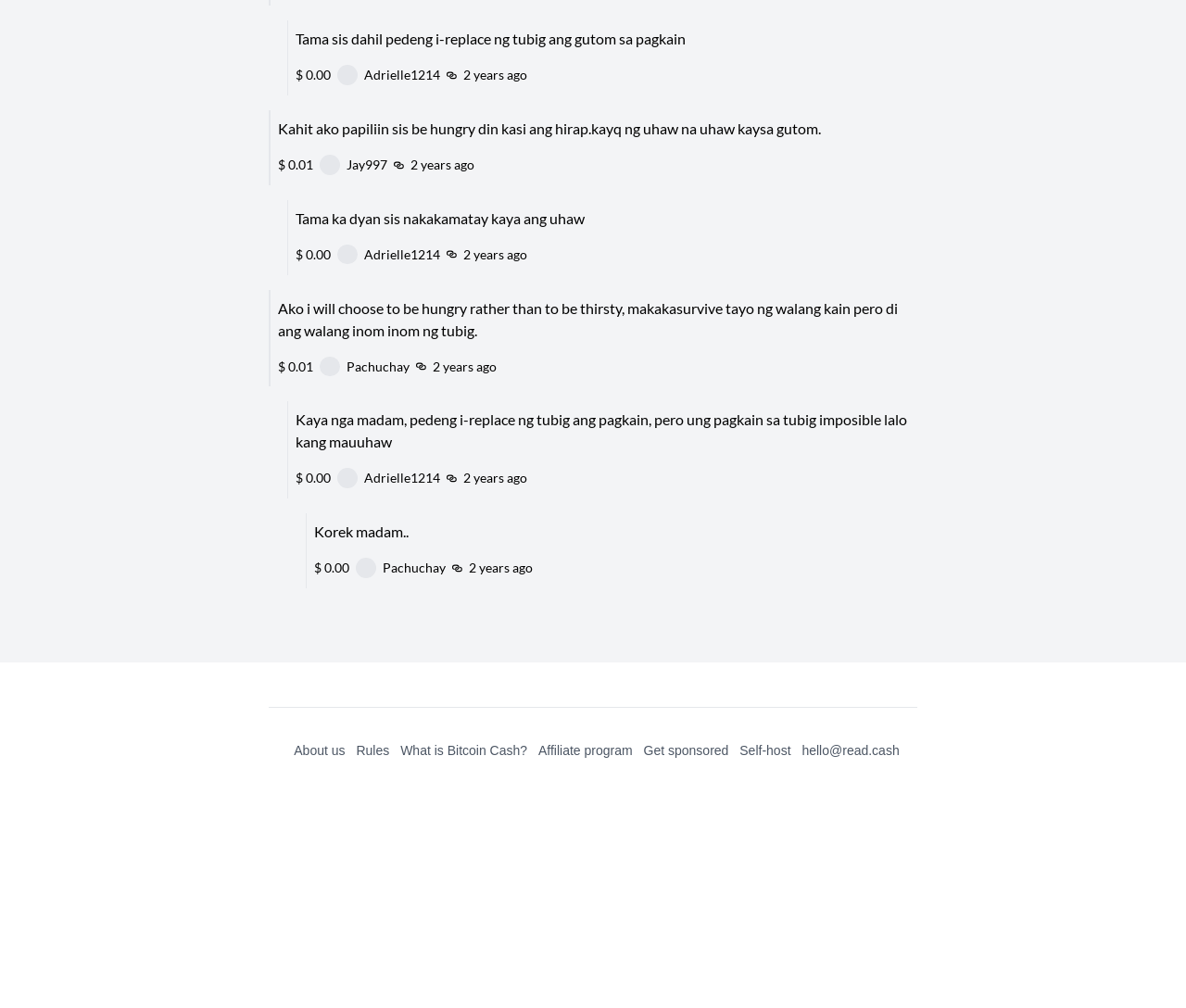Please identify the bounding box coordinates of the element that needs to be clicked to execute the following command: "Contact the administrator". Provide the bounding box using four float numbers between 0 and 1, formatted as [left, top, right, bottom].

[0.676, 0.737, 0.758, 0.752]